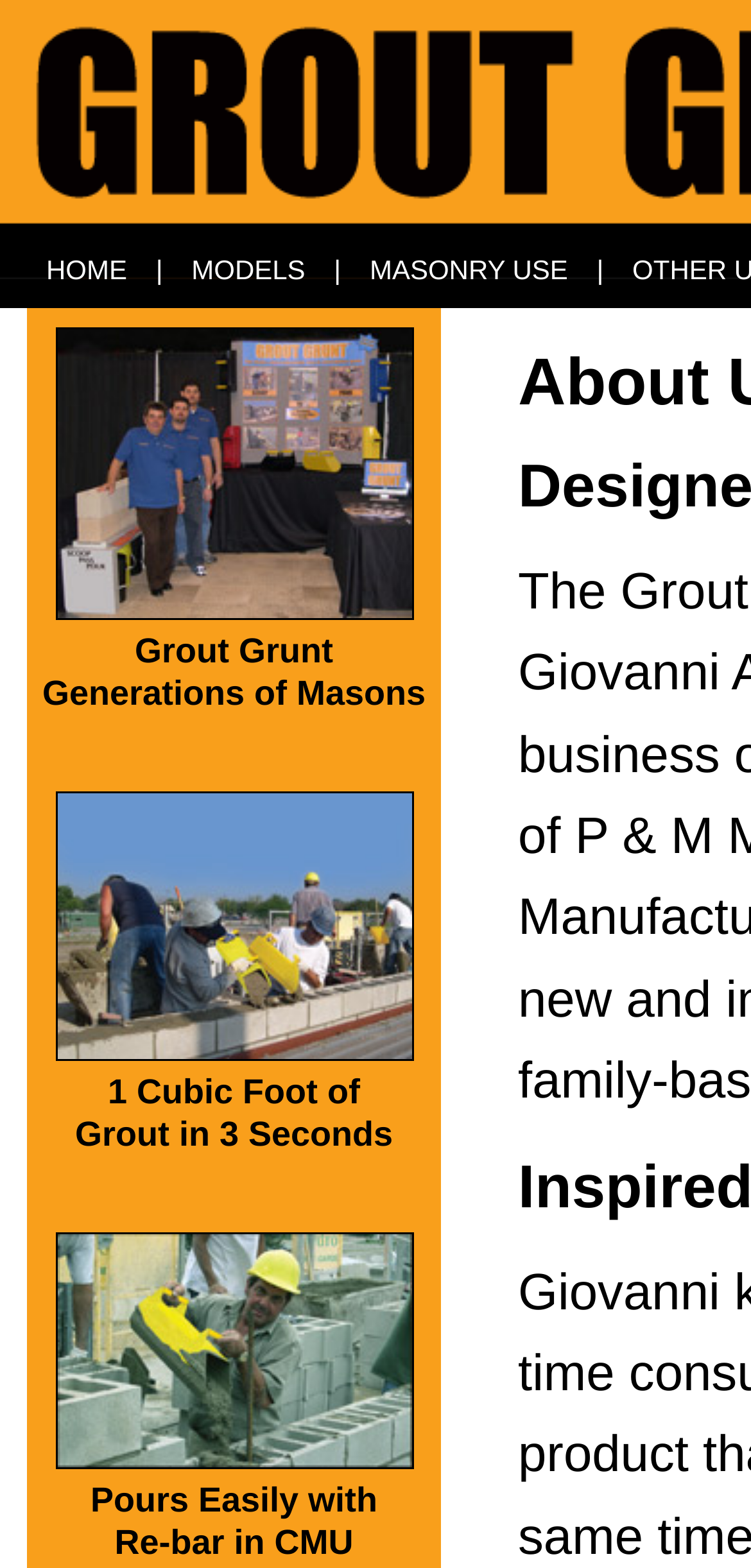Determine the bounding box for the HTML element described here: "MASONRY USE". The coordinates should be given as [left, top, right, bottom] with each number being a float between 0 and 1.

[0.464, 0.162, 0.784, 0.182]